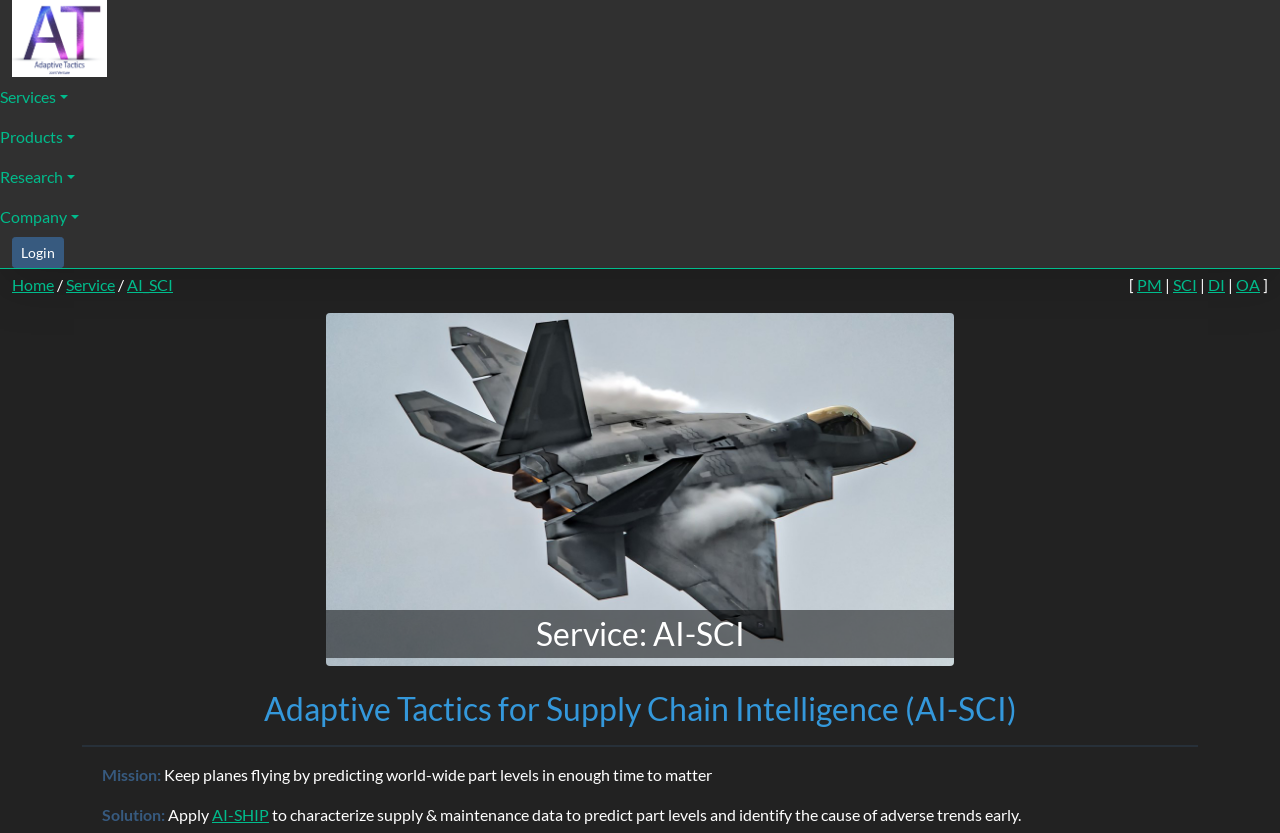What is the name of the image displayed on the webpage?
Analyze the screenshot and provide a detailed answer to the question.

The image displayed on the webpage is labeled as 'F-22', which suggests that it is an image of an F-22 aircraft. This image is likely used to illustrate the context of the AI-SCI service, which is related to supply chain intelligence for the aerospace industry.